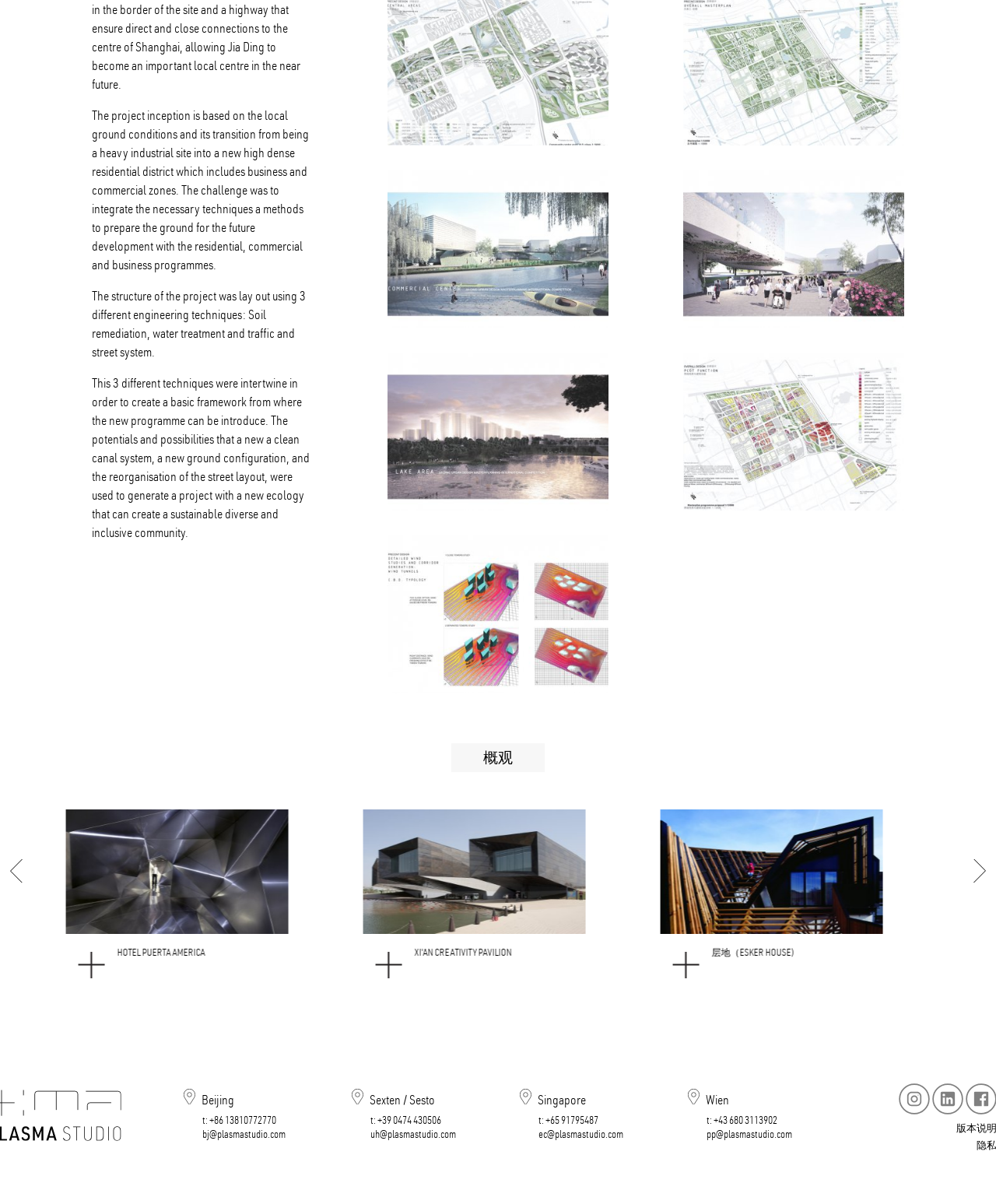Can you specify the bounding box coordinates of the area that needs to be clicked to fulfill the following instruction: "Explore the Esker House project"?

[0.131, 0.672, 0.354, 0.827]